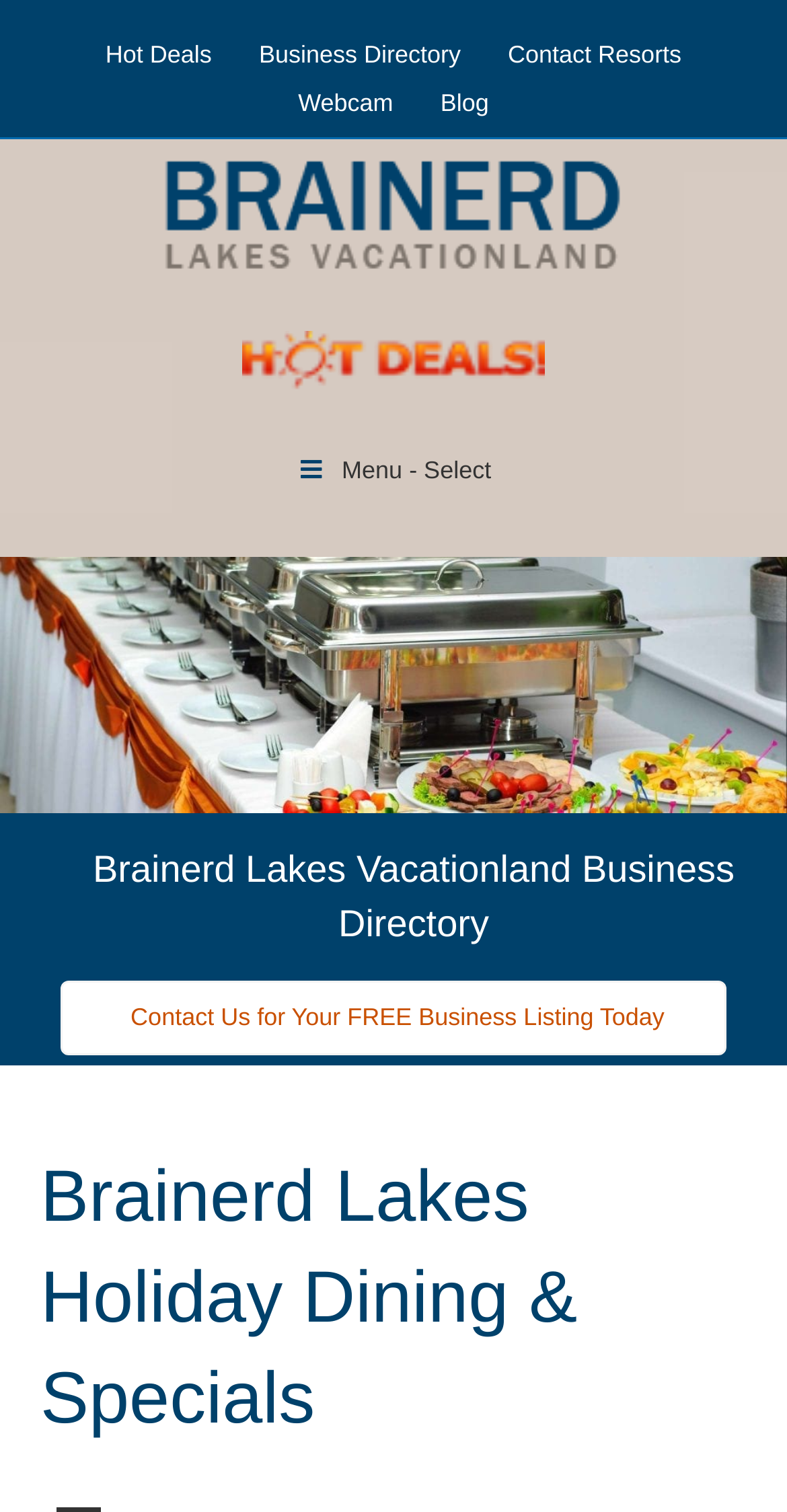Pinpoint the bounding box coordinates of the area that must be clicked to complete this instruction: "Visit Business Directory".

[0.303, 0.02, 0.611, 0.052]